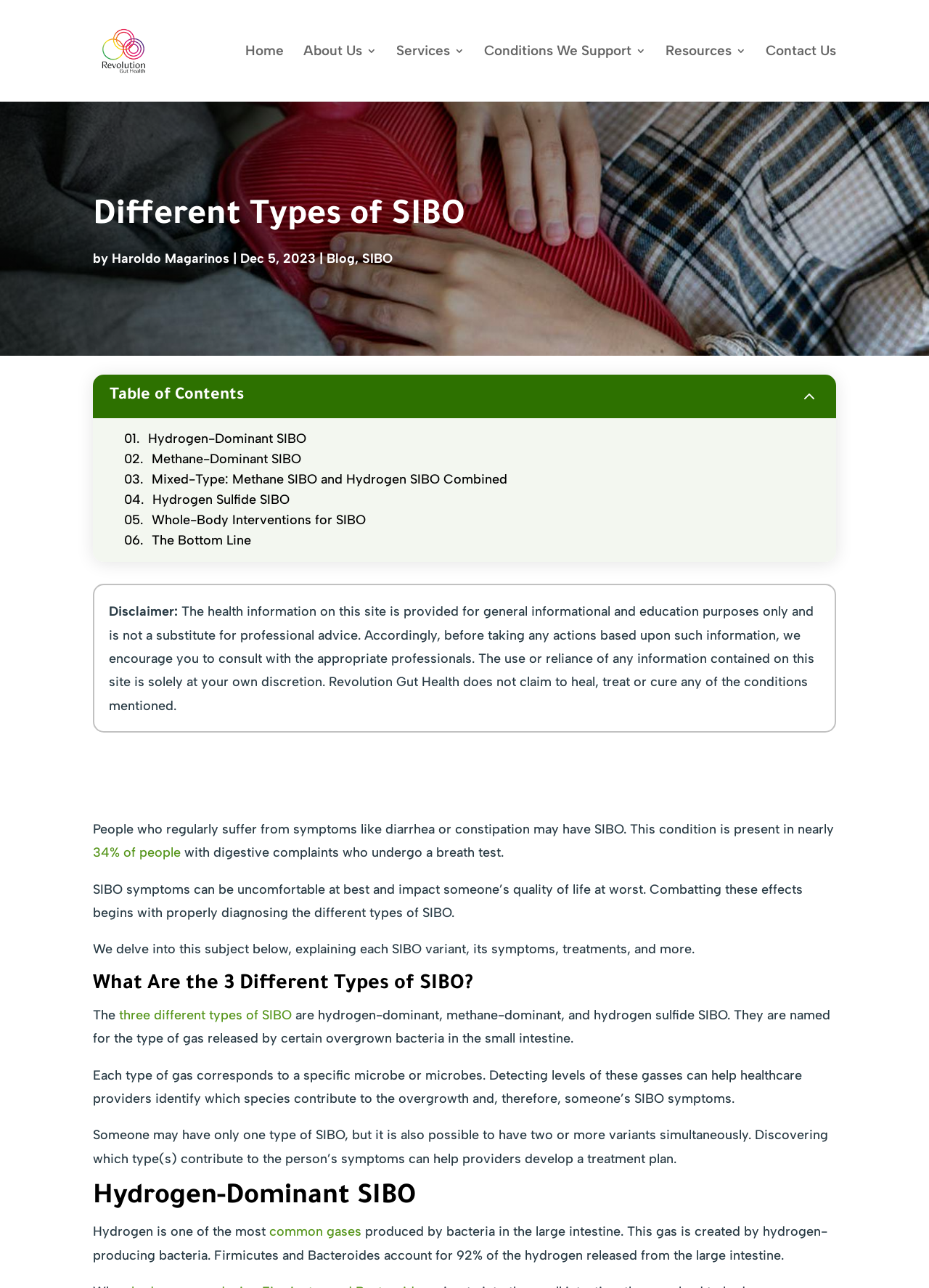Please specify the bounding box coordinates of the region to click in order to perform the following instruction: "Explore the 'Resources' section".

[0.716, 0.036, 0.803, 0.079]